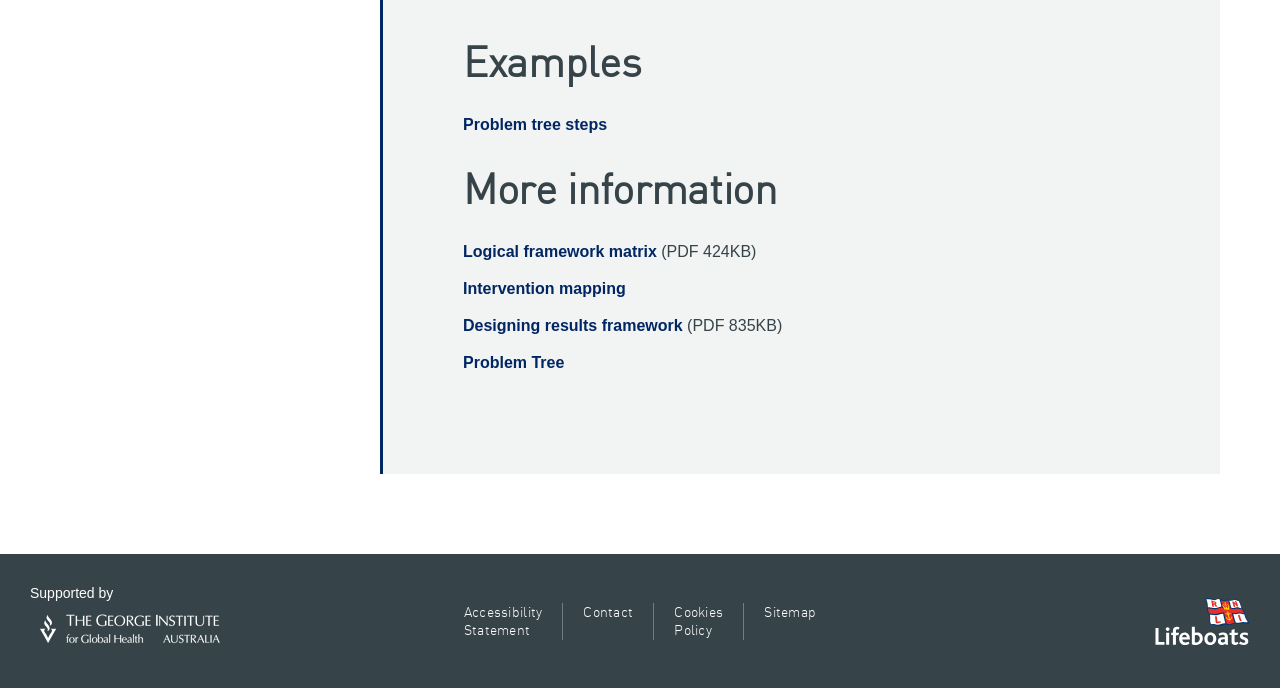Provide a brief response to the question below using one word or phrase:
What is the title of the first section?

Examples